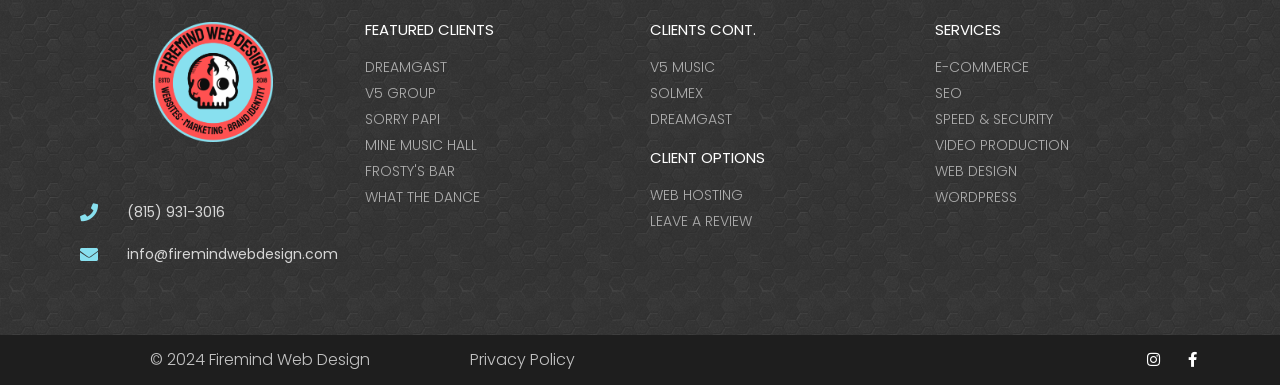Answer the following inquiry with a single word or phrase:
What is the last service offered on the webpage?

WORDPRESS